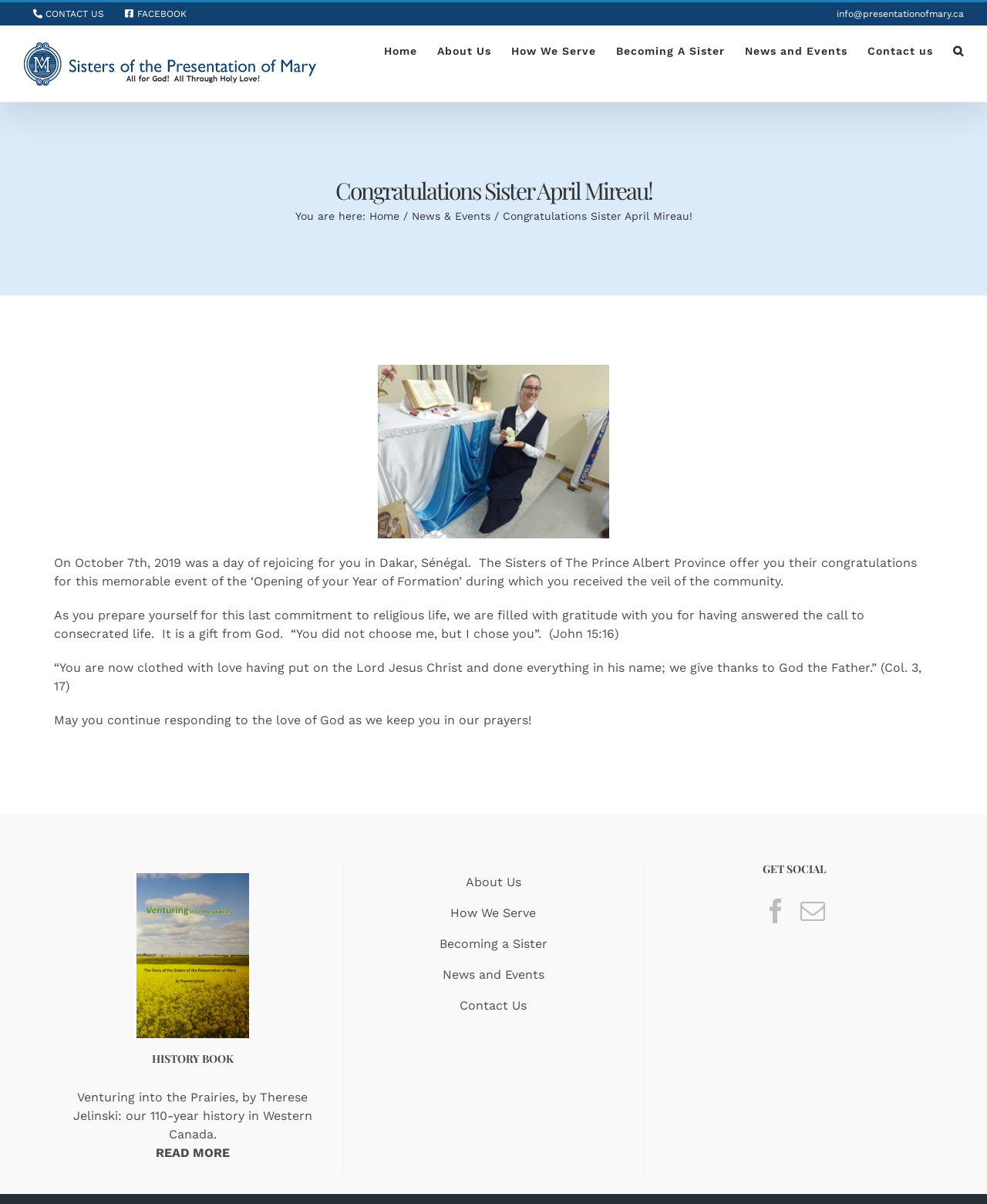What is the name of the sister being congratulated?
Please look at the screenshot and answer using one word or phrase.

Sister April Mireau